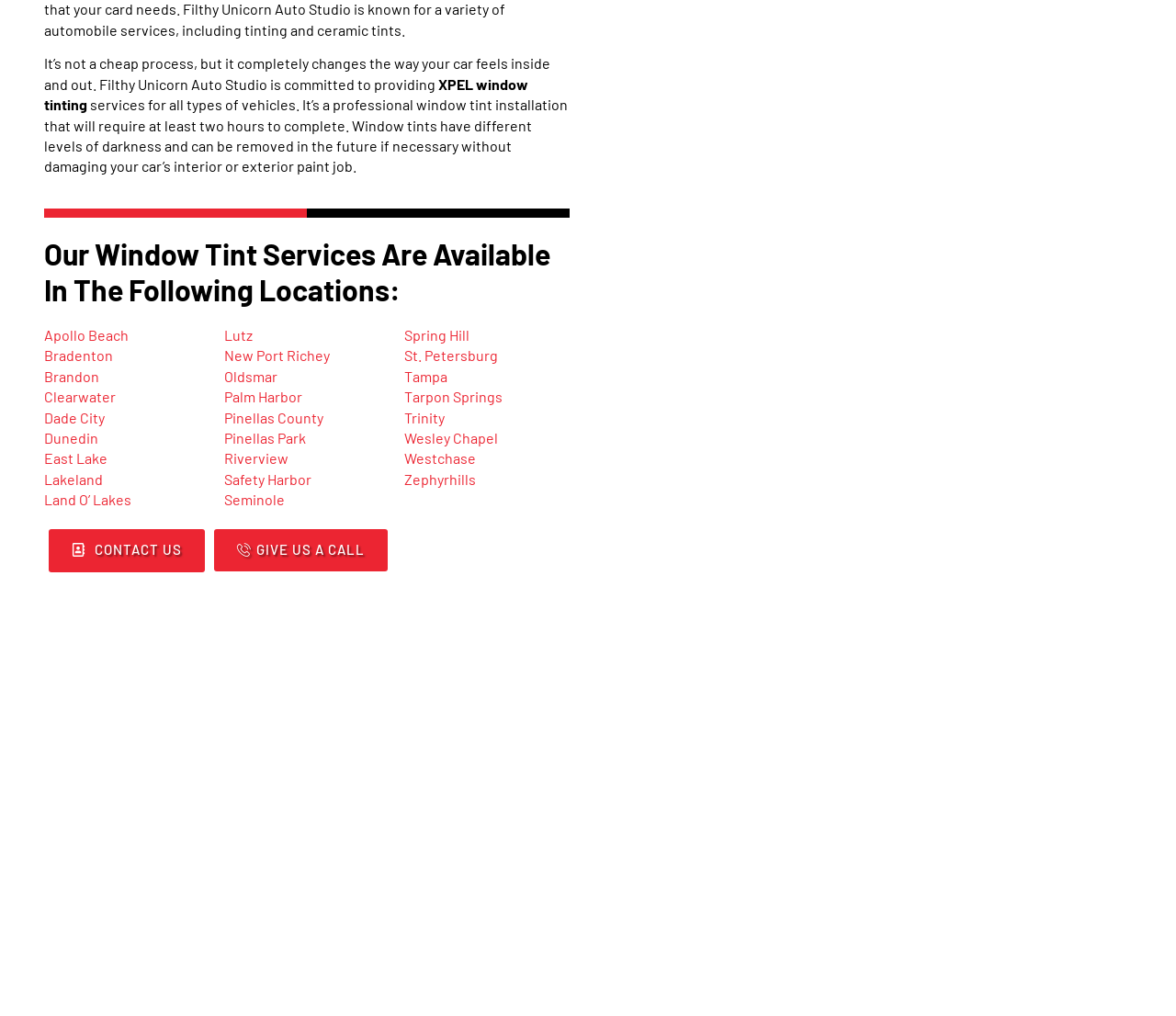Kindly determine the bounding box coordinates for the area that needs to be clicked to execute this instruction: "Read news".

None